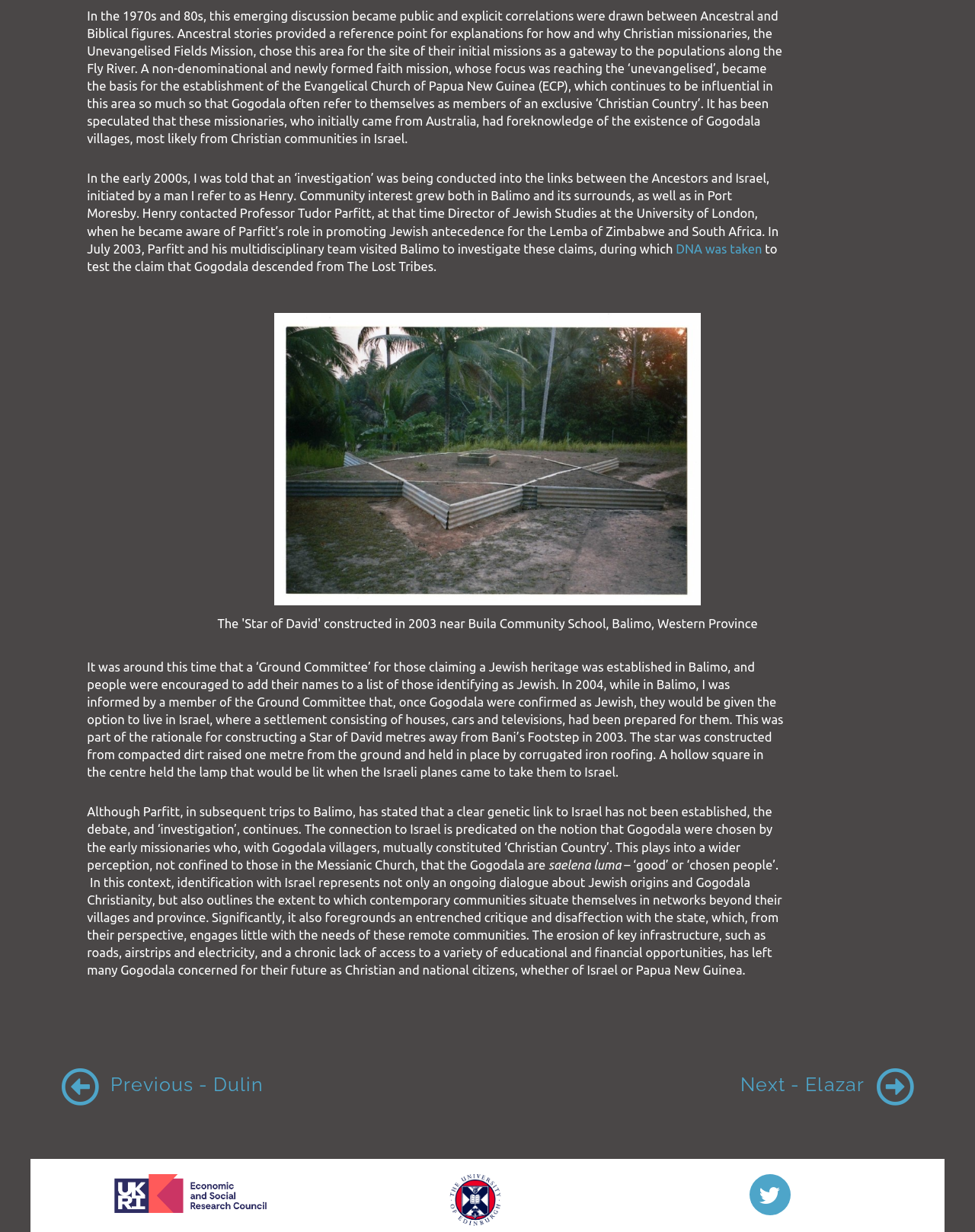What is the shape constructed near Bani's Footstep?
Look at the image and respond with a one-word or short phrase answer.

Star of David